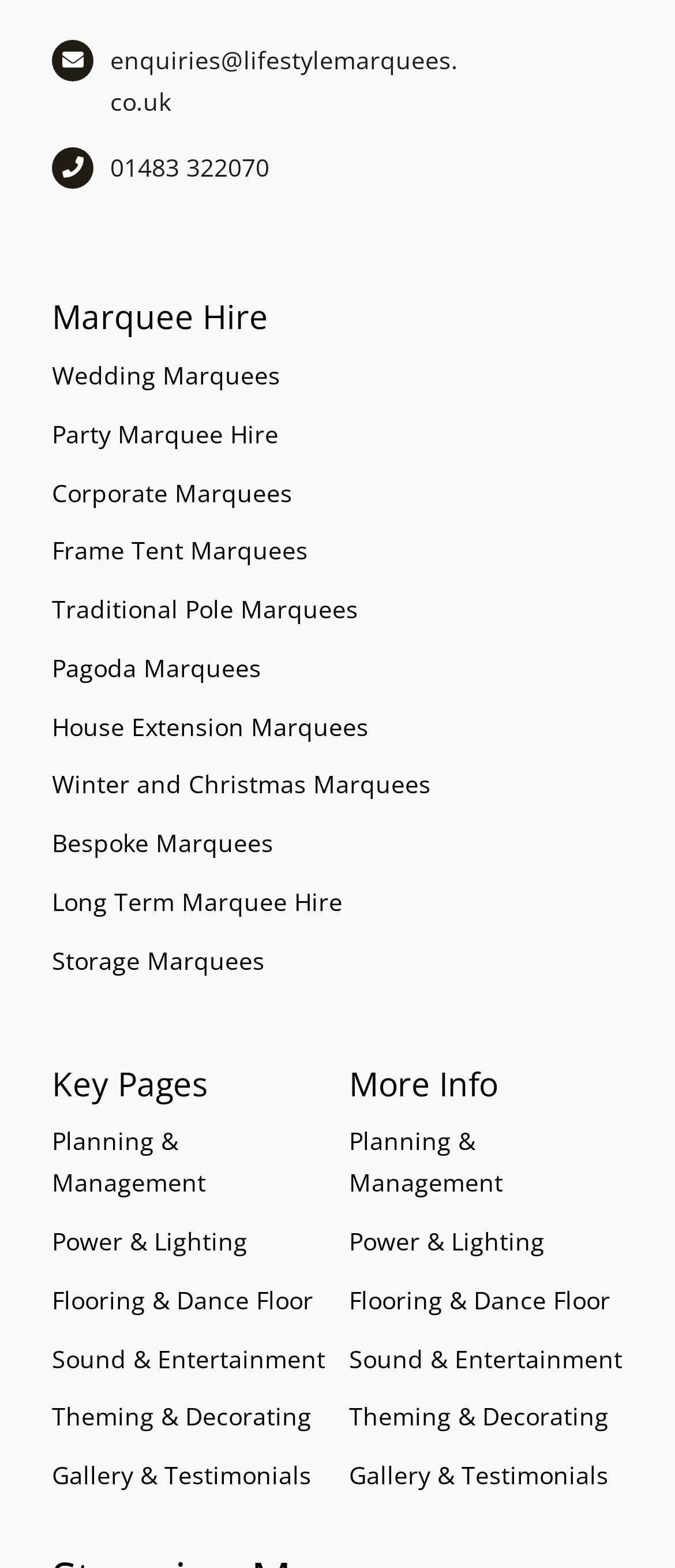From the webpage screenshot, predict the bounding box of the UI element that matches this description: "Gallery & Testimonials".

[0.517, 0.928, 0.923, 0.957]